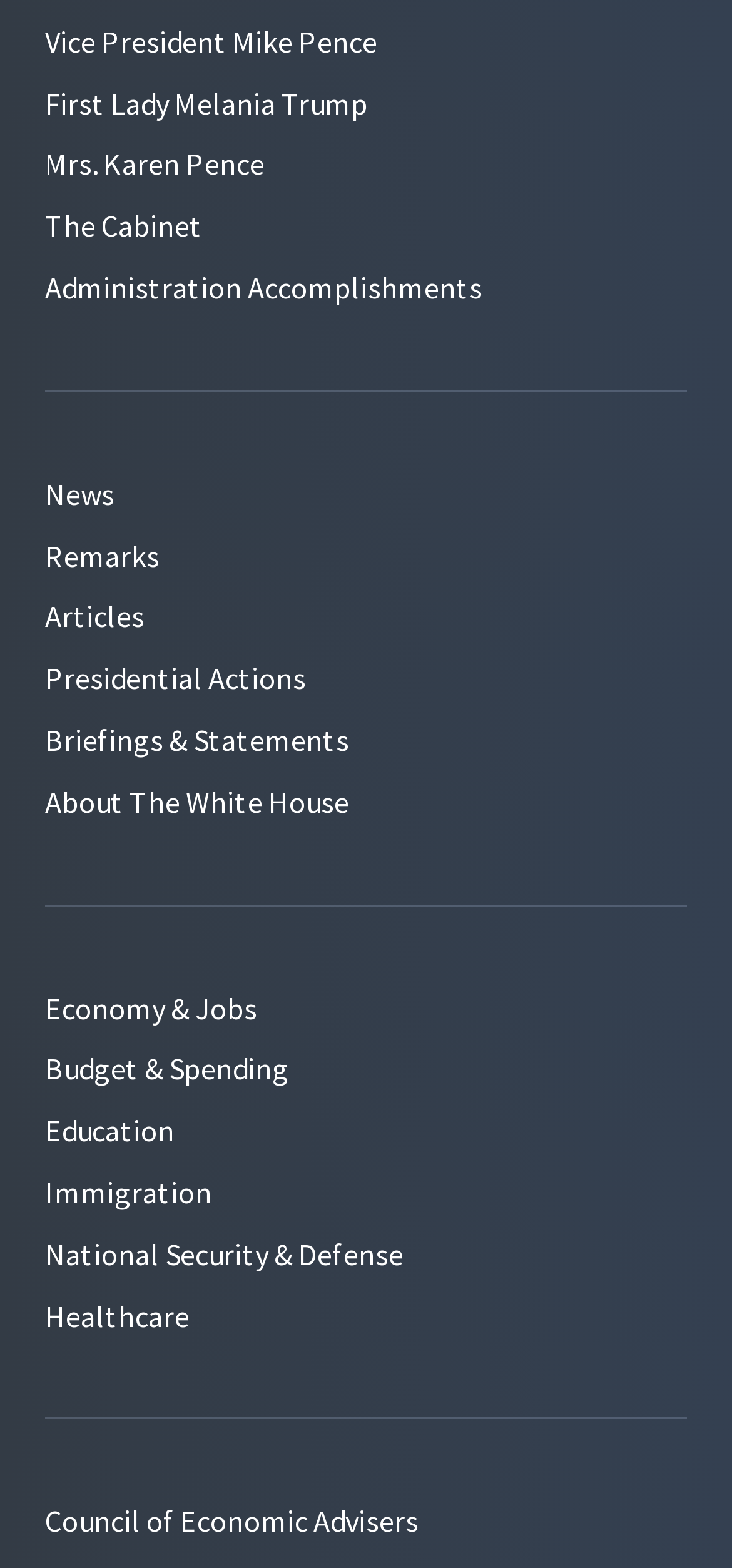Respond to the question with just a single word or phrase: 
What is the last link on the webpage?

Council of Economic Advisers